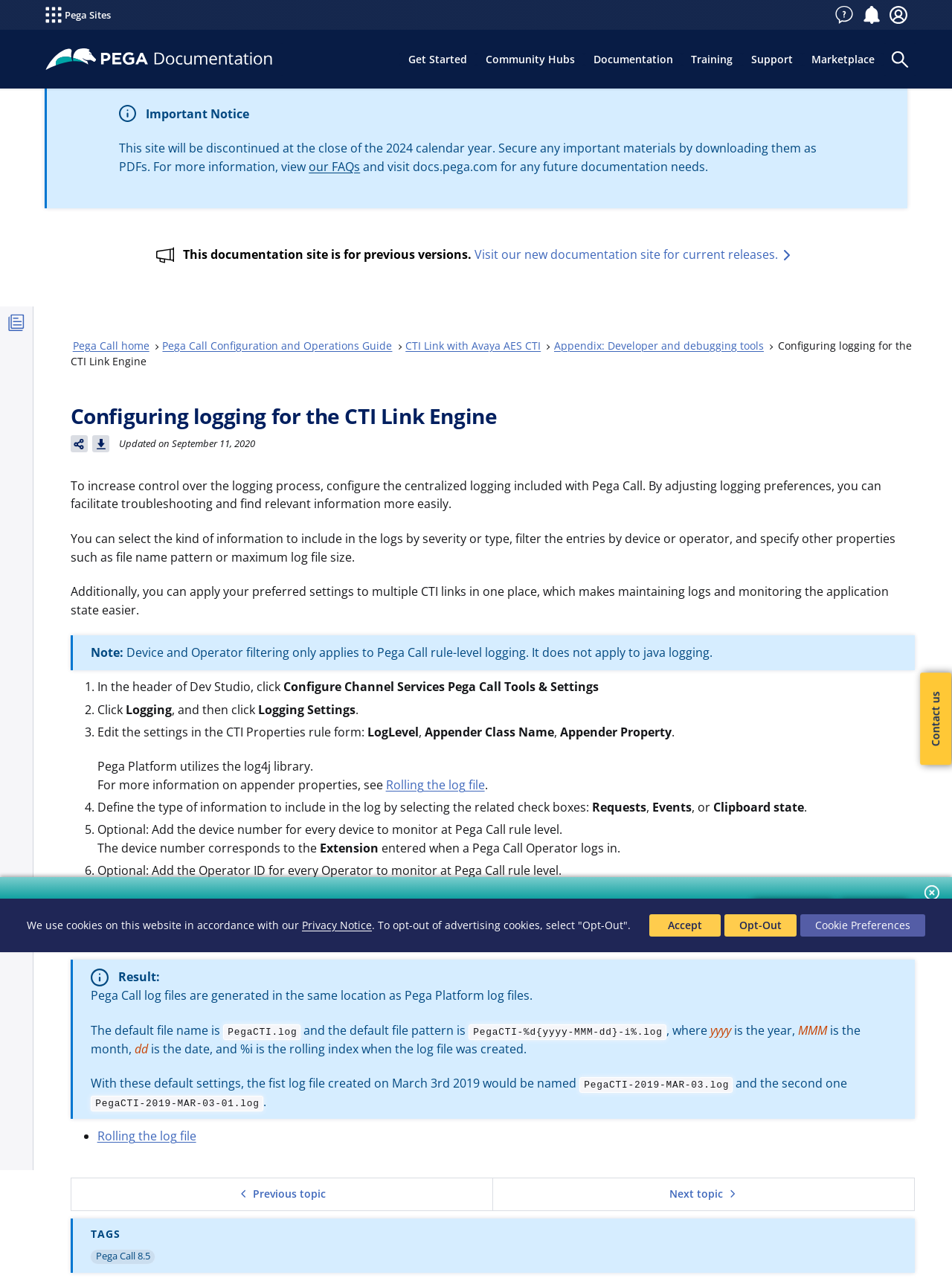Please locate the bounding box coordinates of the element that should be clicked to complete the given instruction: "Toggle Book Navigation".

[0.0, 0.239, 0.034, 0.265]